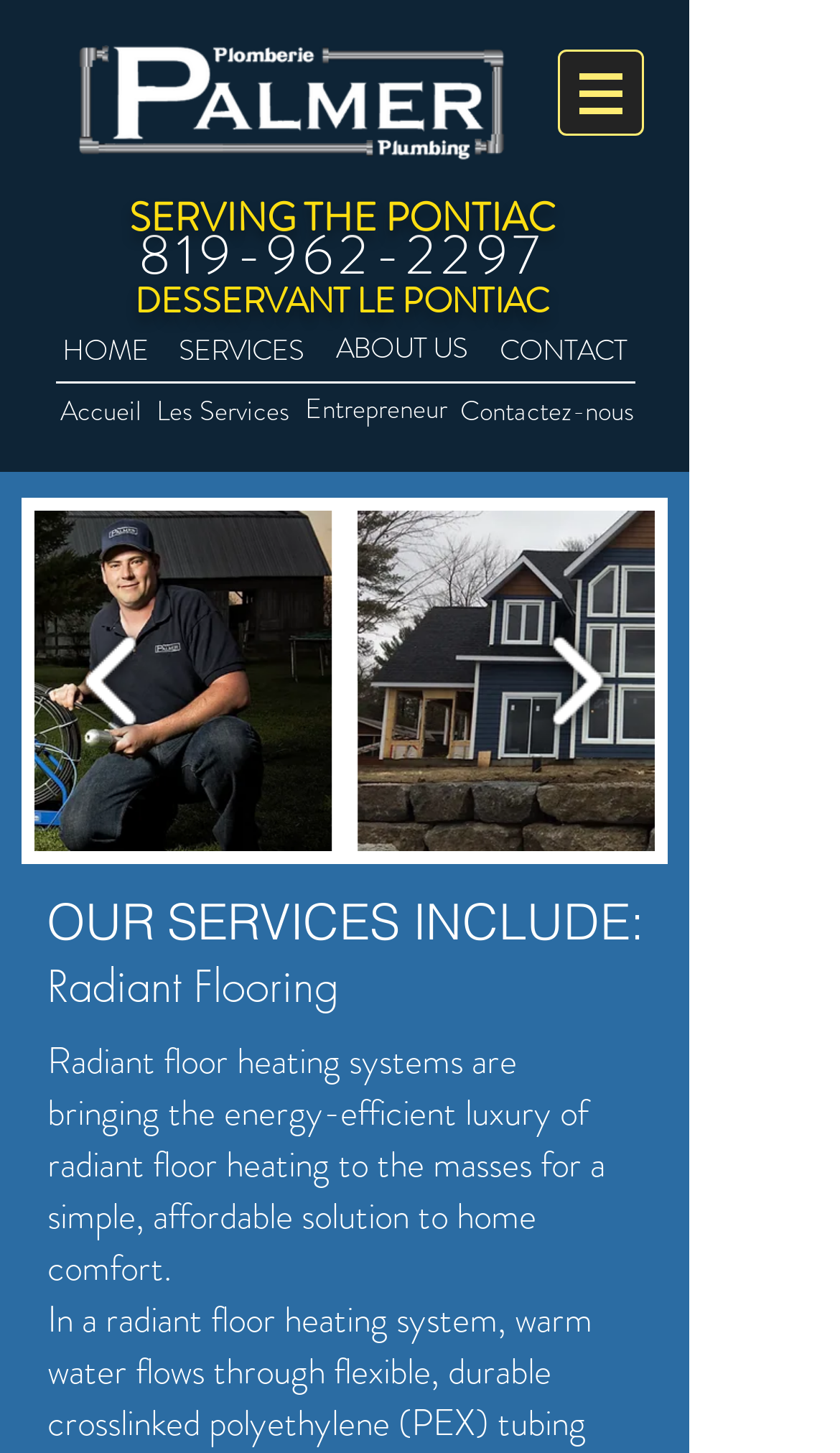Extract the bounding box of the UI element described as: "Entrepreneur".

[0.292, 0.262, 0.603, 0.305]